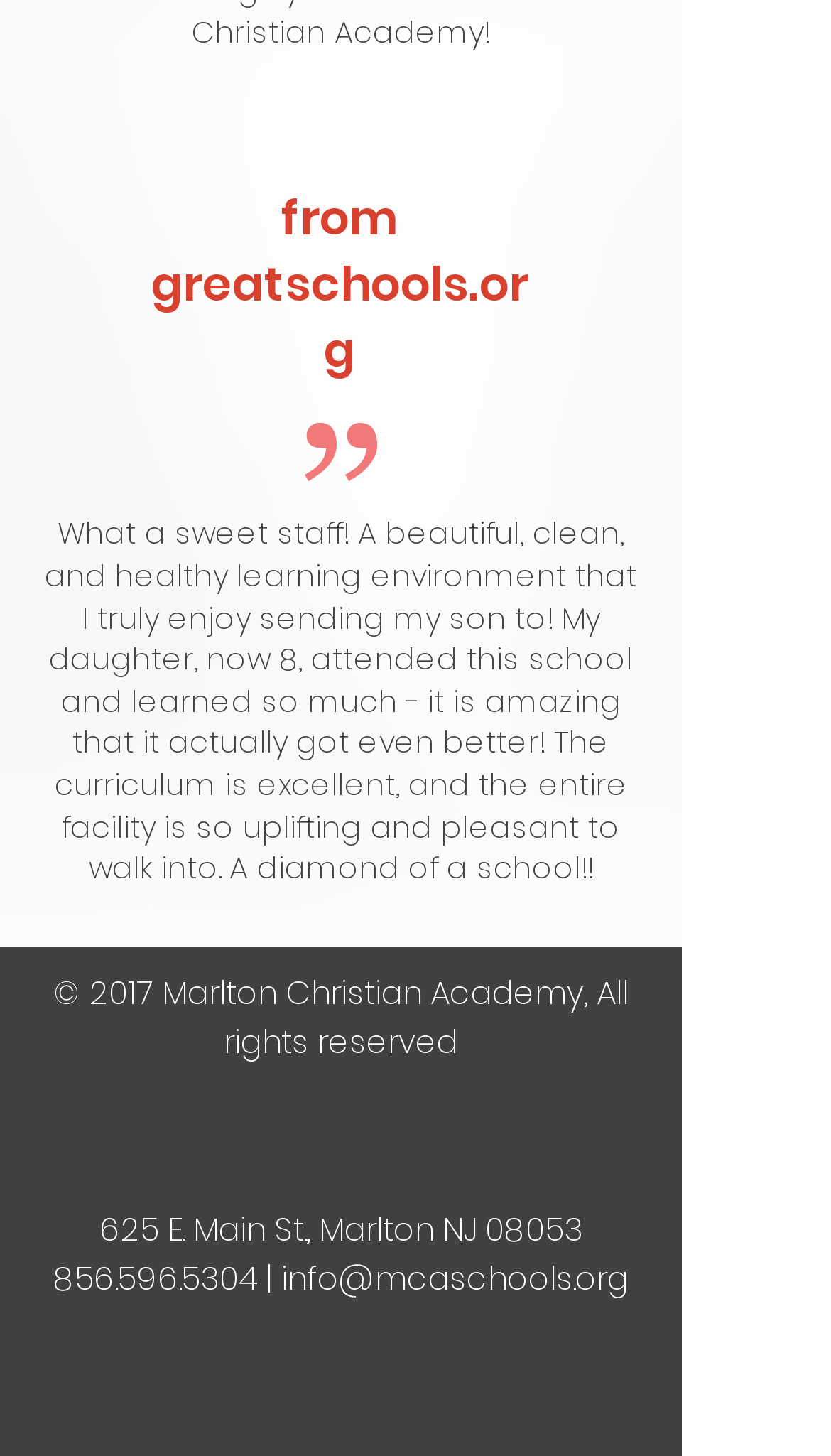Identify the bounding box coordinates for the UI element described as: "from greatschools.org".

[0.182, 0.128, 0.636, 0.263]